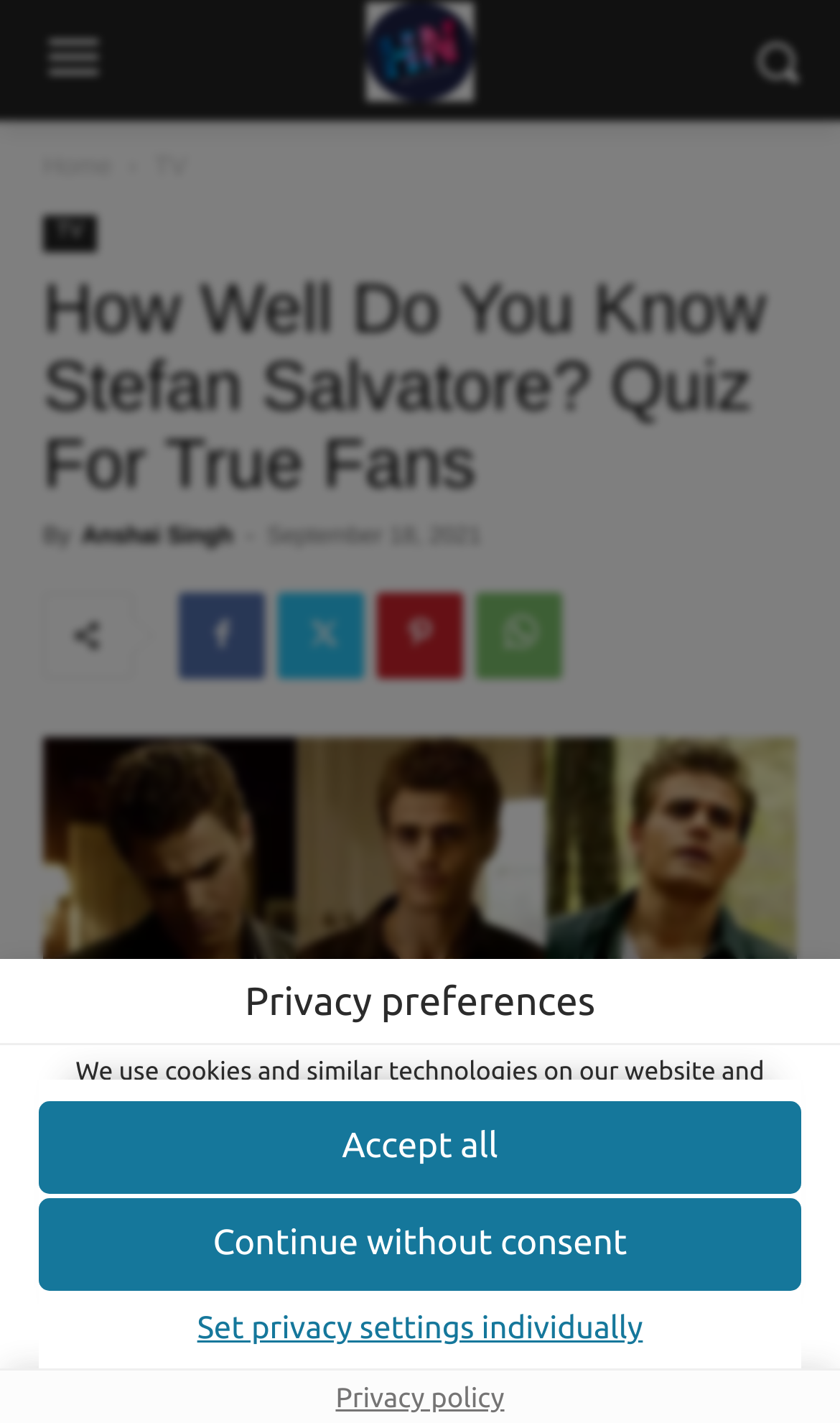What is the purpose of the 'Privacy policy' link?
Provide a detailed and extensive answer to the question.

The 'Privacy policy' link is located at the bottom of the privacy preferences section and has a bounding box coordinate of [0.387, 0.972, 0.613, 0.993]. This link likely allows users to access the website's privacy policy.